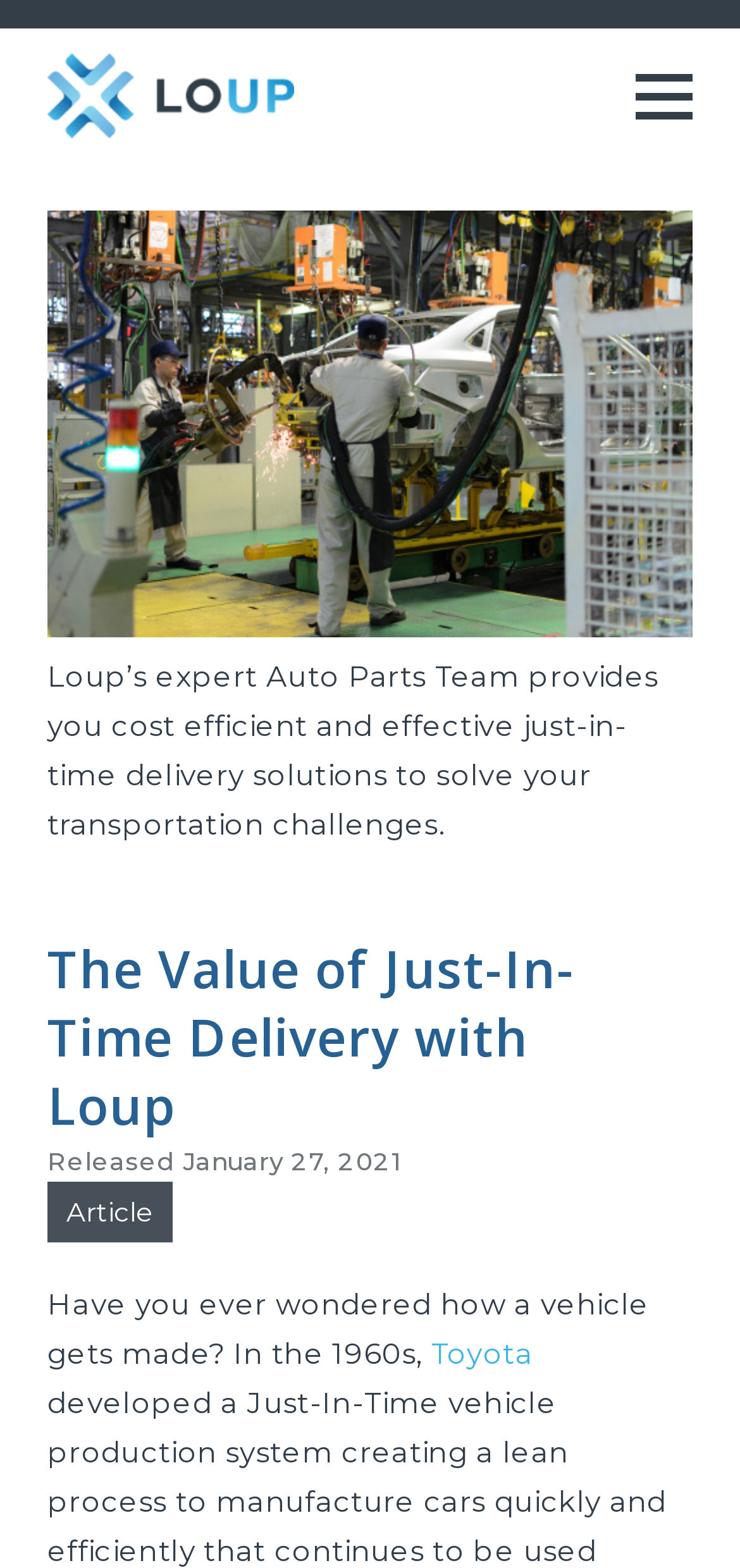Identify the webpage's primary heading and generate its text.

The Value of Just-In-Time Delivery with Loup